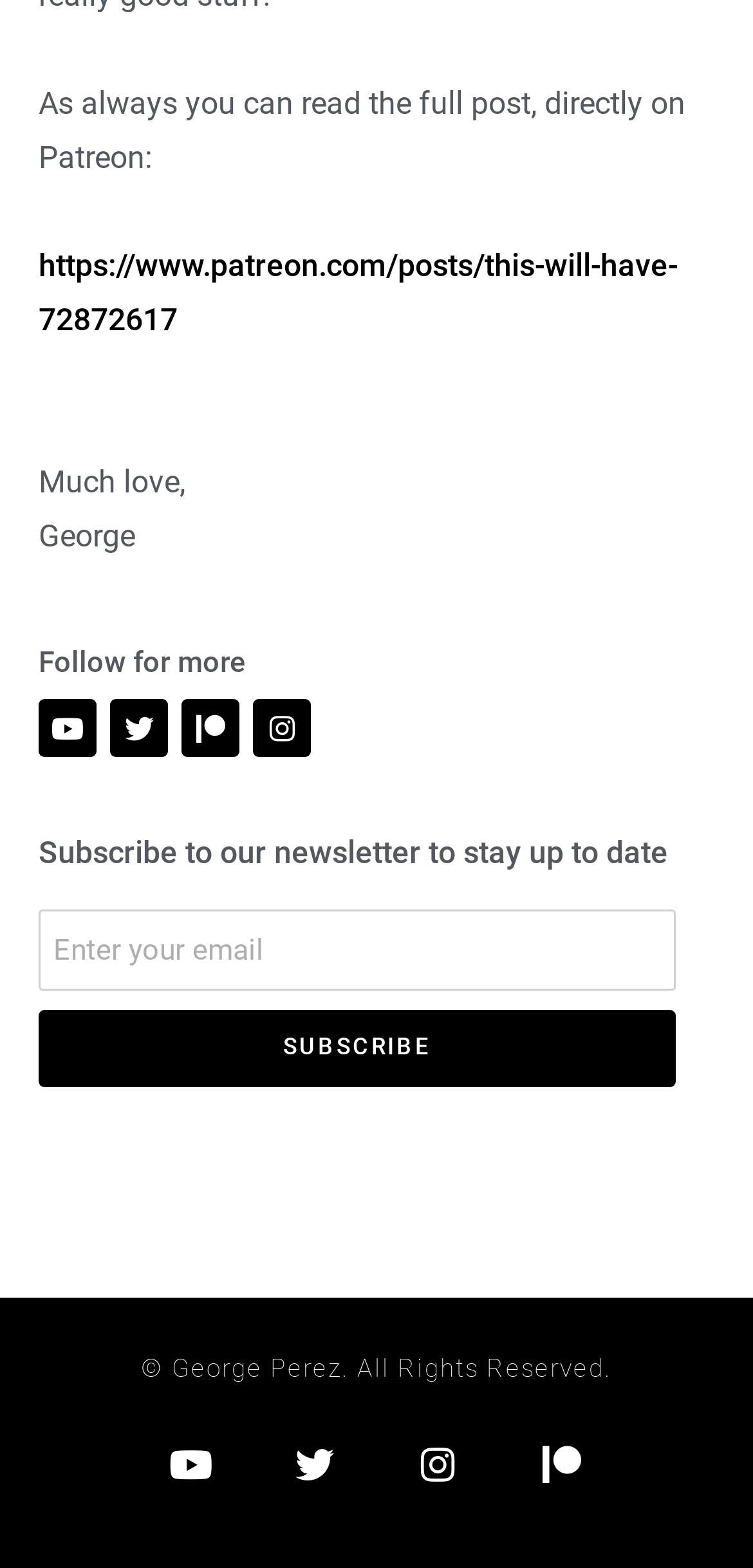Who is the author of the webpage?
Use the image to give a comprehensive and detailed response to the question.

The author of the webpage is mentioned at the bottom of the page, where it says '© George Perez. All Rights Reserved.' and also in the signature at the top of the page, 'Much love, George'.